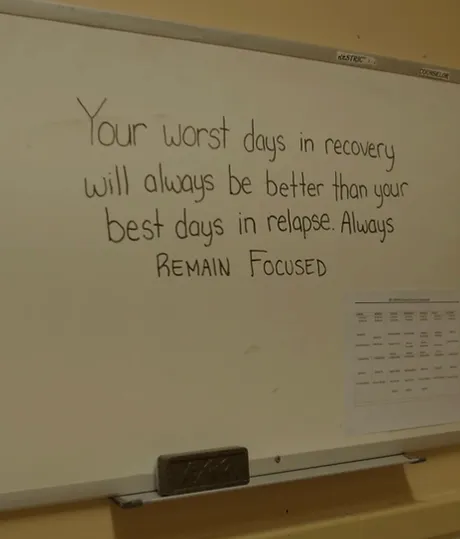What is partially attached to the whiteboard?
Using the image as a reference, deliver a detailed and thorough answer to the question.

A calendar sheet can be seen partially attached to the whiteboard, suggesting a structured approach to managing recovery milestones or goals, which contributes to a supportive environment aimed at fostering healing and resilience.